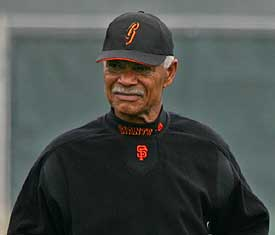What team's uniform is Felipe Alou wearing?
Answer the question in a detailed and comprehensive manner.

The caption states that Alou is 'dressed in a black San Francisco Giants uniform', which clearly indicates the team he is associated with.